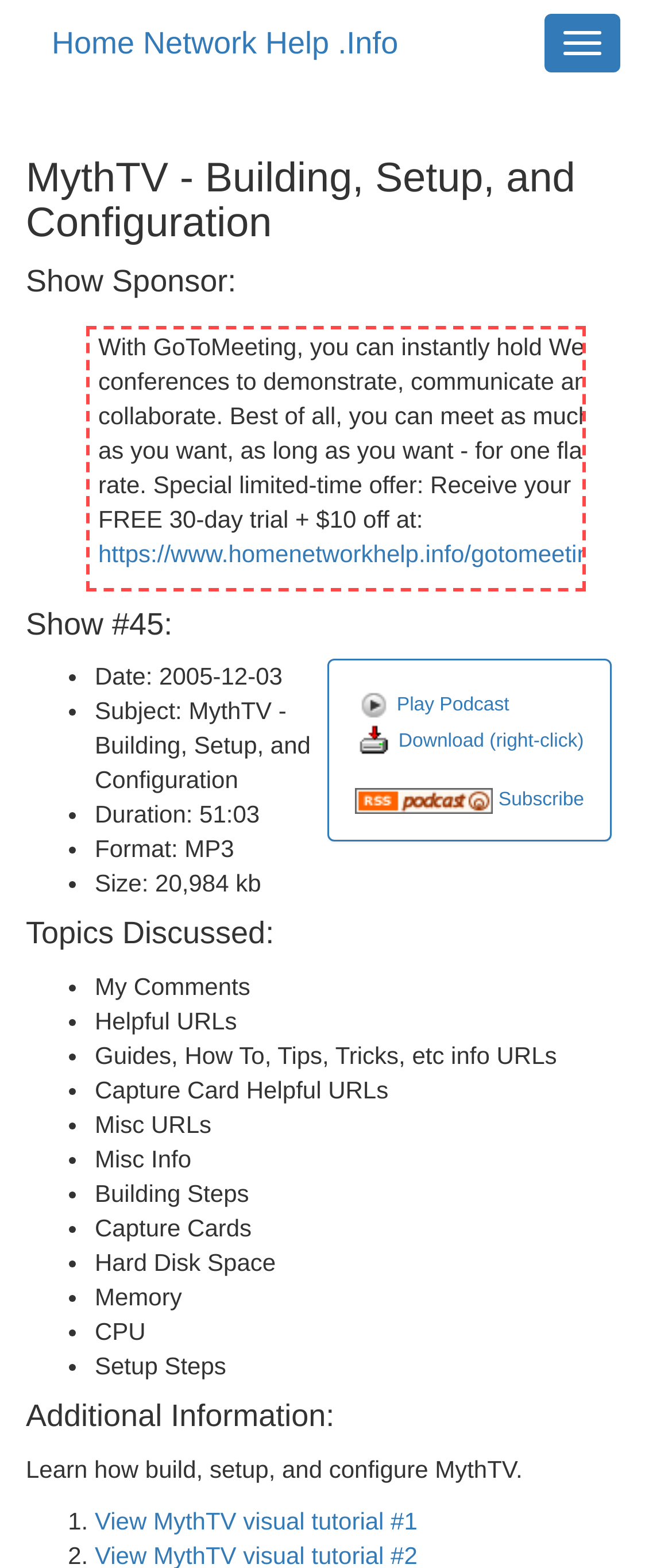What is the duration of the podcast?
Using the image, answer in one word or phrase.

51:03